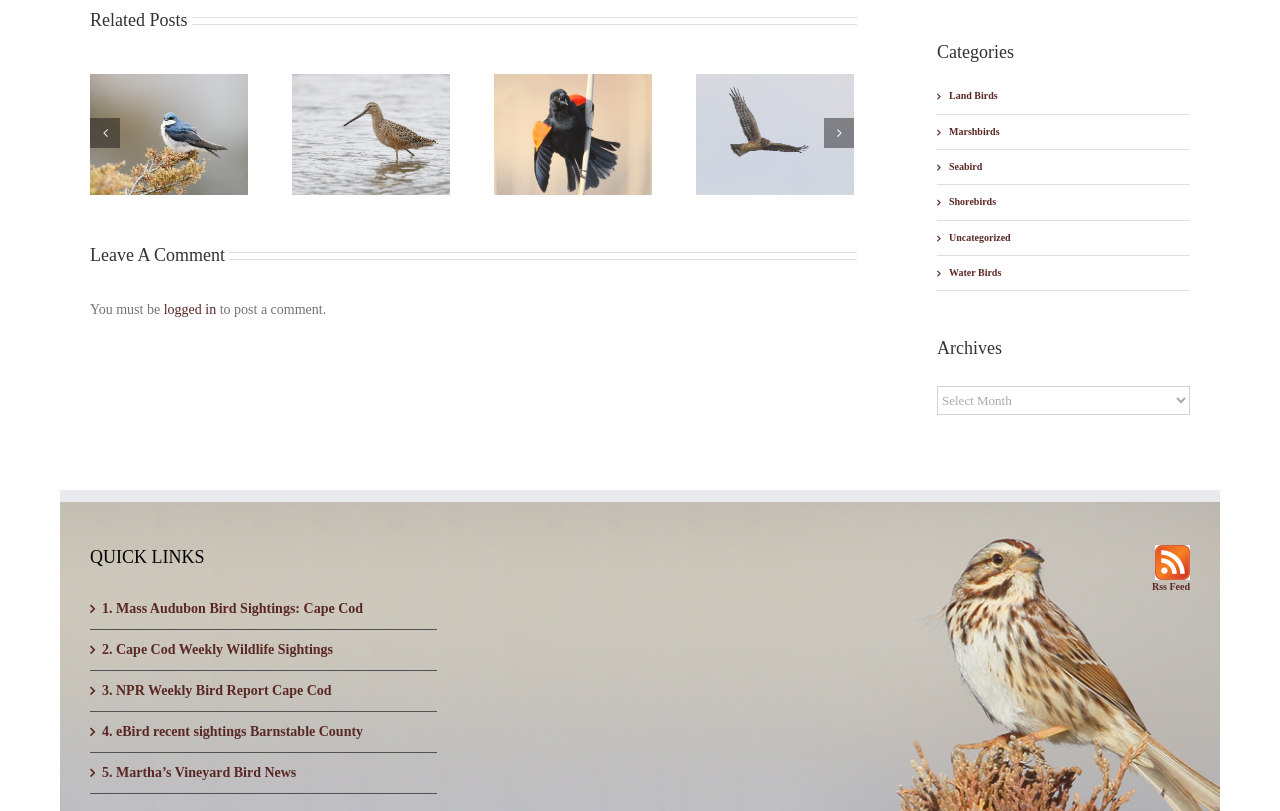What is required to post a comment?
Refer to the image and give a detailed response to the question.

According to the text on the webpage, 'You must be logged in to post a comment', which indicates that a user needs to be logged in to post a comment.